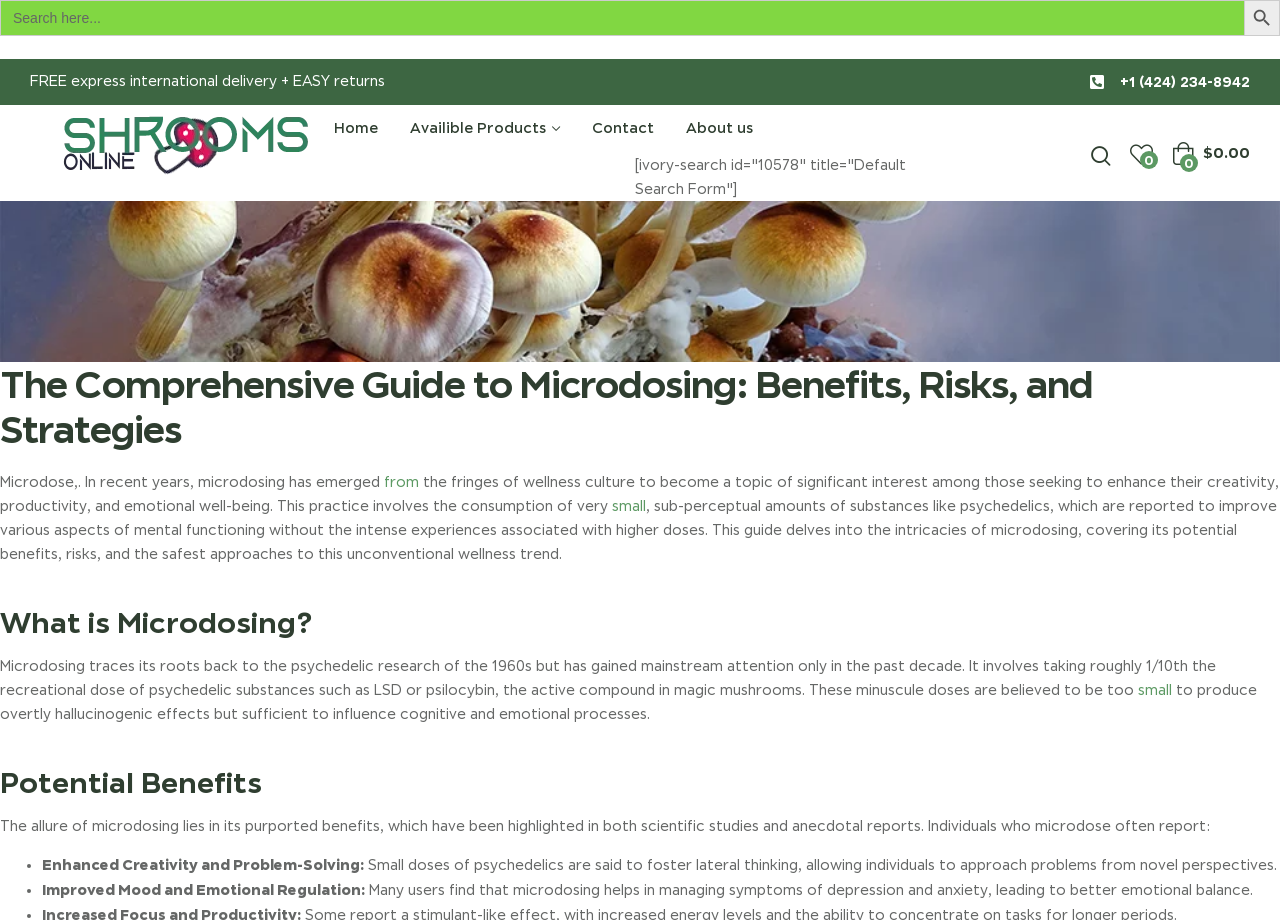What is the topic of the comprehensive guide?
Give a detailed explanation using the information visible in the image.

Based on the webpage content, the comprehensive guide is about microdosing, which involves taking small amounts of substances like psychedelics to enhance creativity, productivity, and emotional well-being.